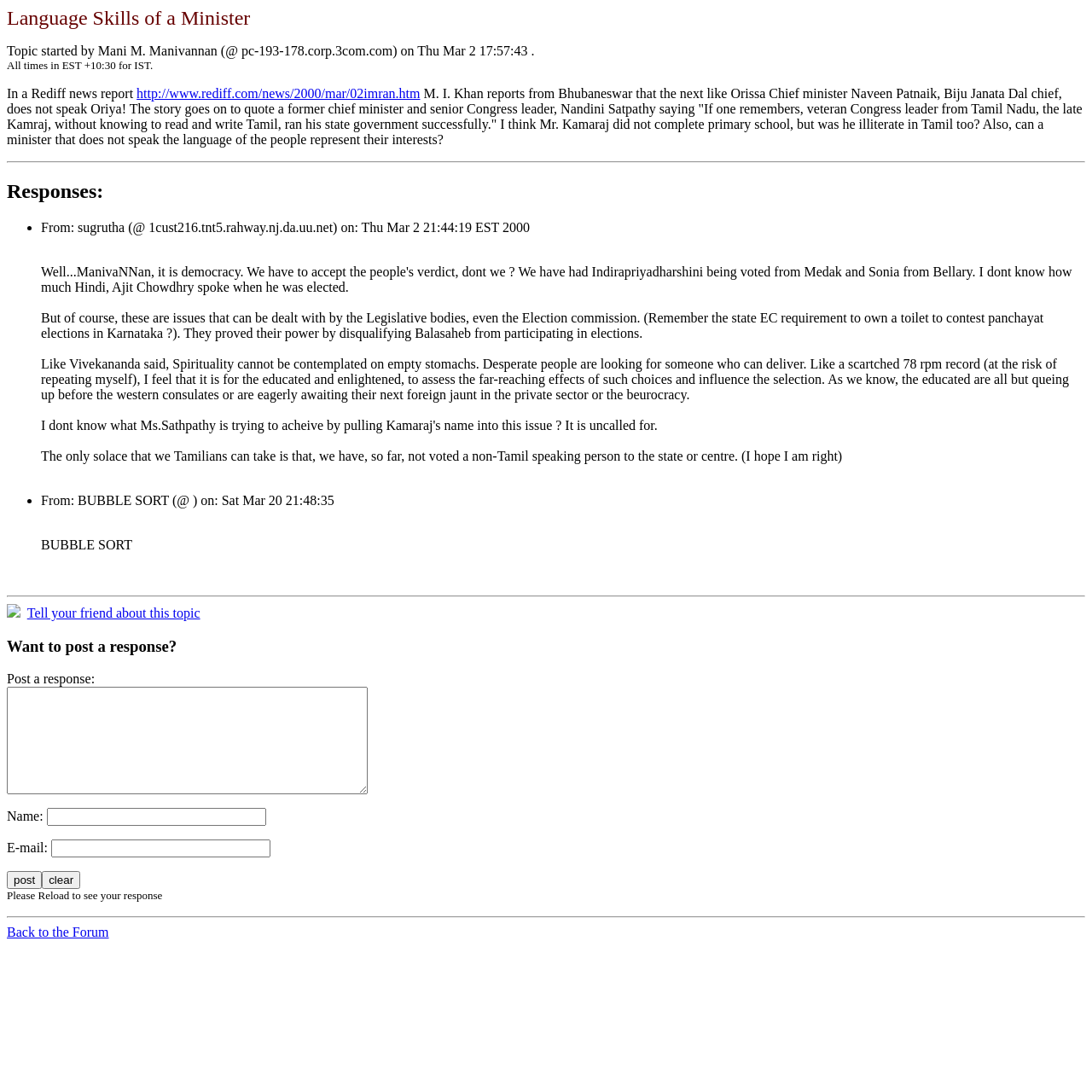What is the purpose of the textbox below 'Post a response:'?
Look at the image and answer the question using a single word or phrase.

To enter a response